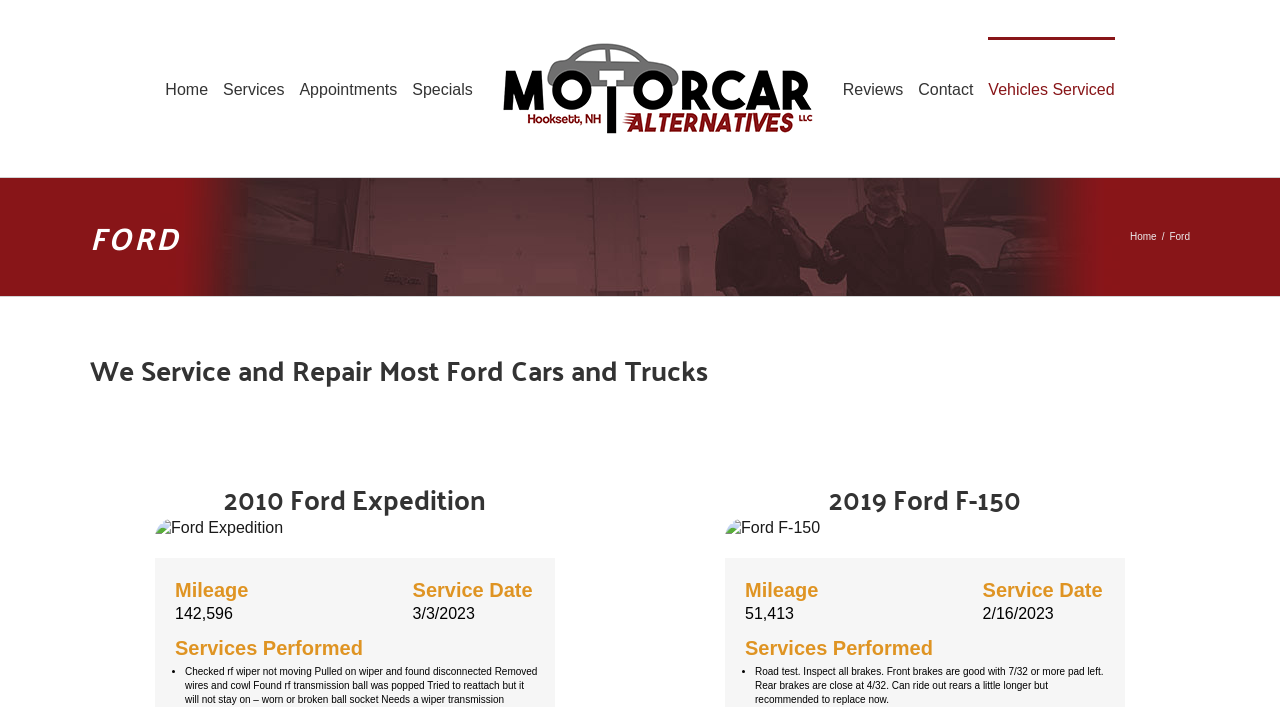Using the information in the image, give a detailed answer to the following question: What is the service date of the 2019 Ford F-150?

I located the service date information of the 2019 Ford F-150 on the webpage, which is listed as 2/16/2023.